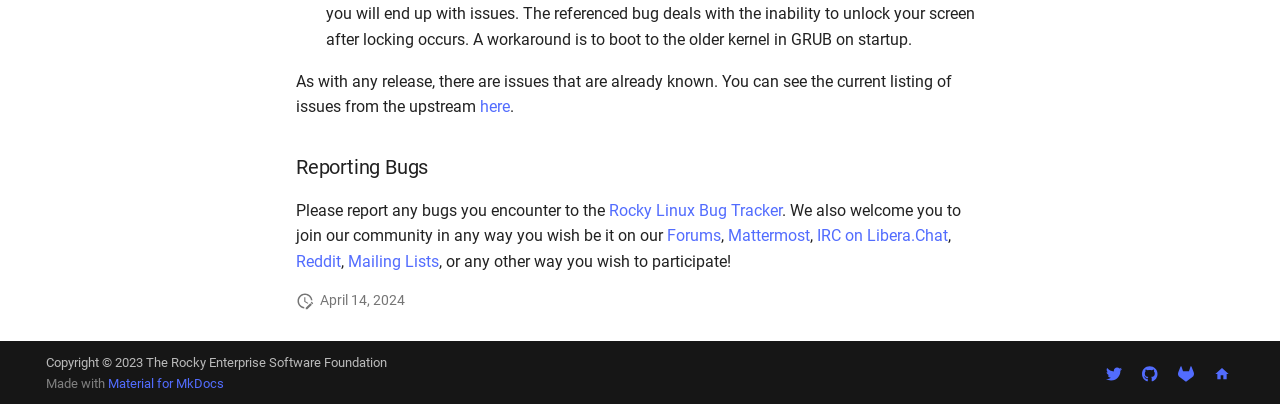Please determine the bounding box coordinates of the element's region to click for the following instruction: "Add to itinerary".

None